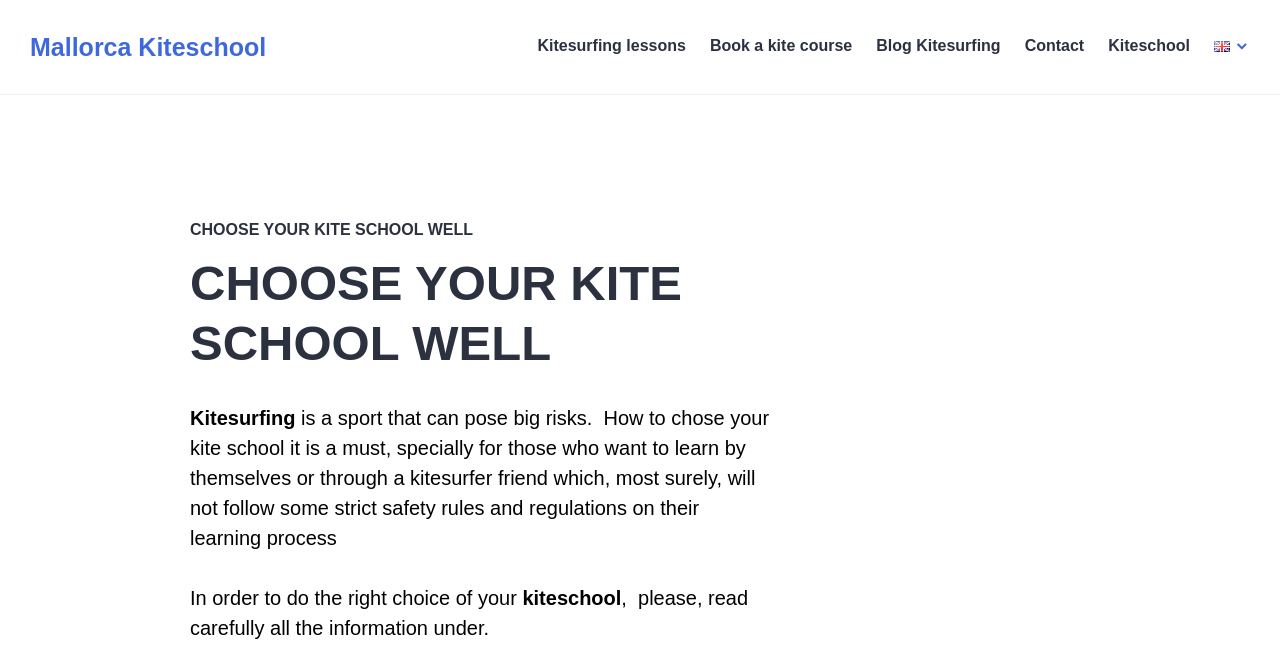Can you find the bounding box coordinates for the element that needs to be clicked to execute this instruction: "Choose English as the language"? The coordinates should be given as four float numbers between 0 and 1, i.e., [left, top, right, bottom].

[0.948, 0.045, 0.977, 0.097]